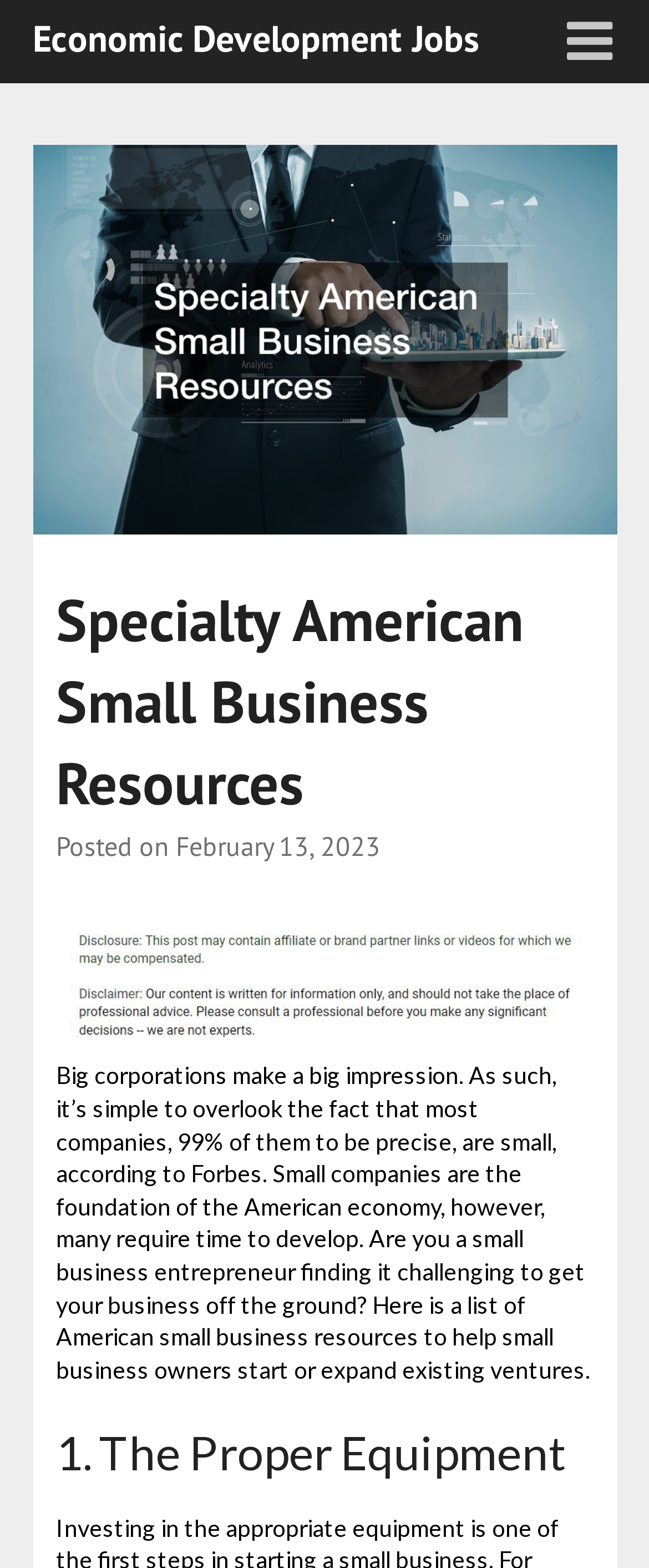Utilize the information from the image to answer the question in detail:
What is the date of the article?

The date of the article can be found in the header section of the webpage, where it says 'Posted on' followed by the date 'February 13, 2023'.